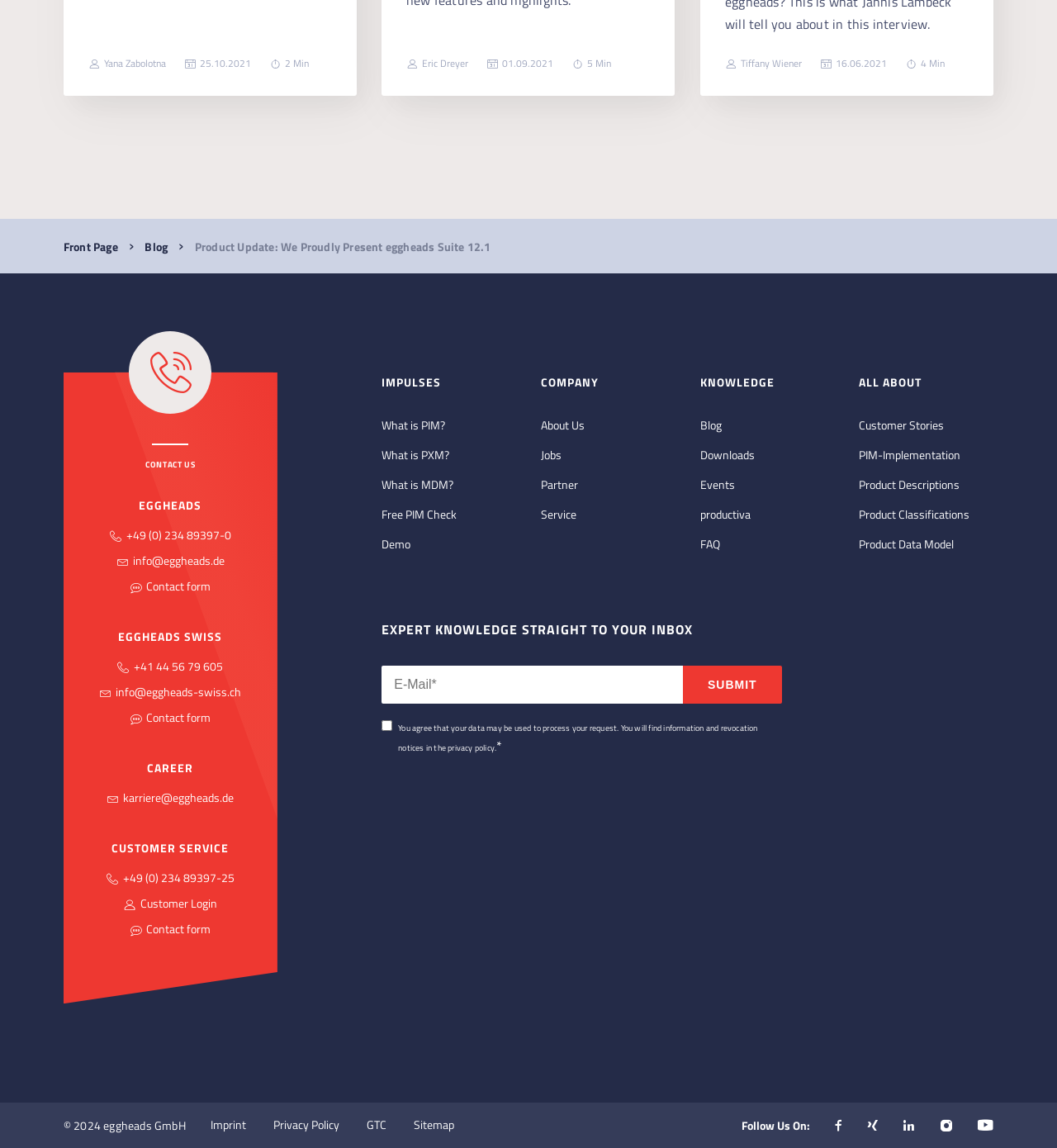Predict the bounding box coordinates of the area that should be clicked to accomplish the following instruction: "Click on the 'Front Page' link". The bounding box coordinates should consist of four float numbers between 0 and 1, i.e., [left, top, right, bottom].

[0.06, 0.207, 0.112, 0.222]